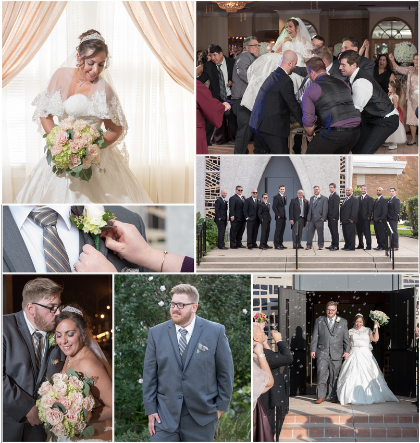Please study the image and answer the question comprehensively:
How many people are in the striking portrait of the wedding party?

The bottom portion of the collage presents a striking portrait of the wedding party, all dressed in sleek formal attire, standing proudly together, which implies that there are multiple people in the portrait.